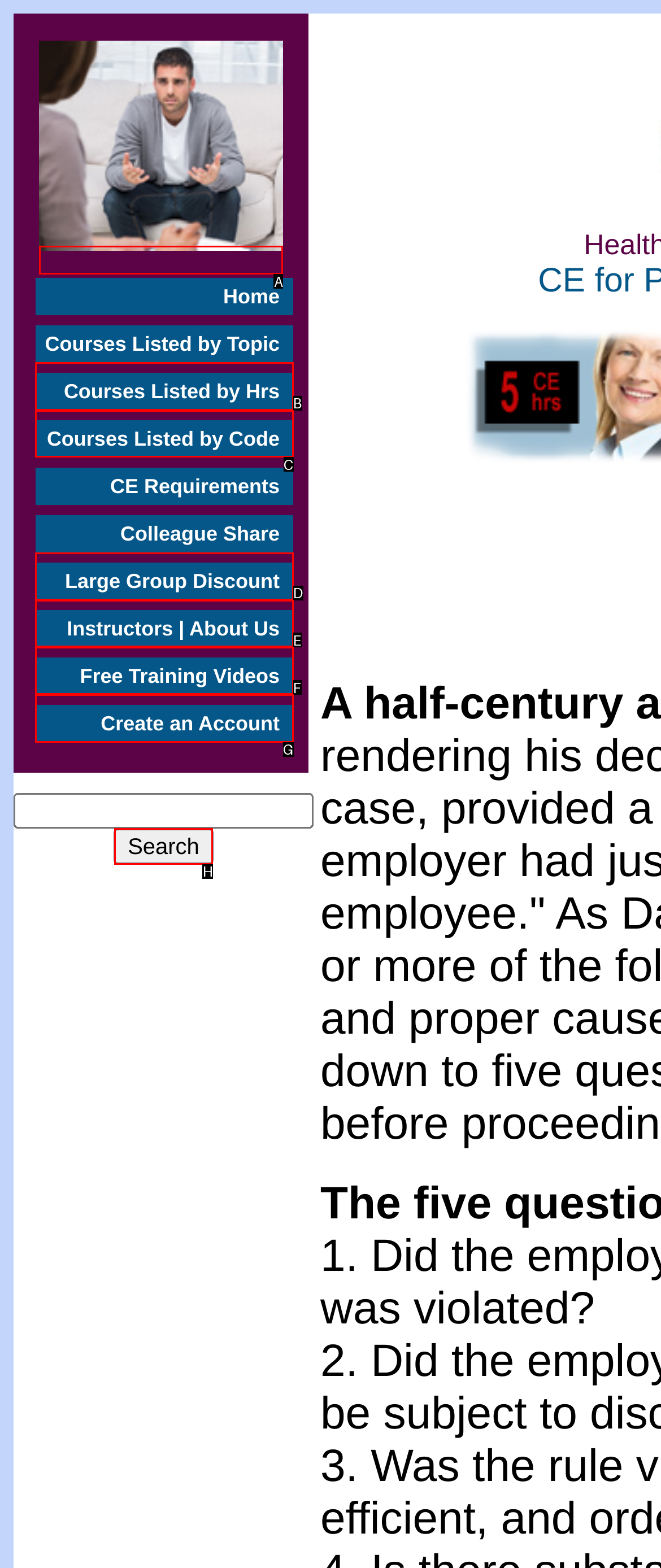Which lettered option should be clicked to achieve the task: Click on Instant CE certificate!? Choose from the given choices.

A